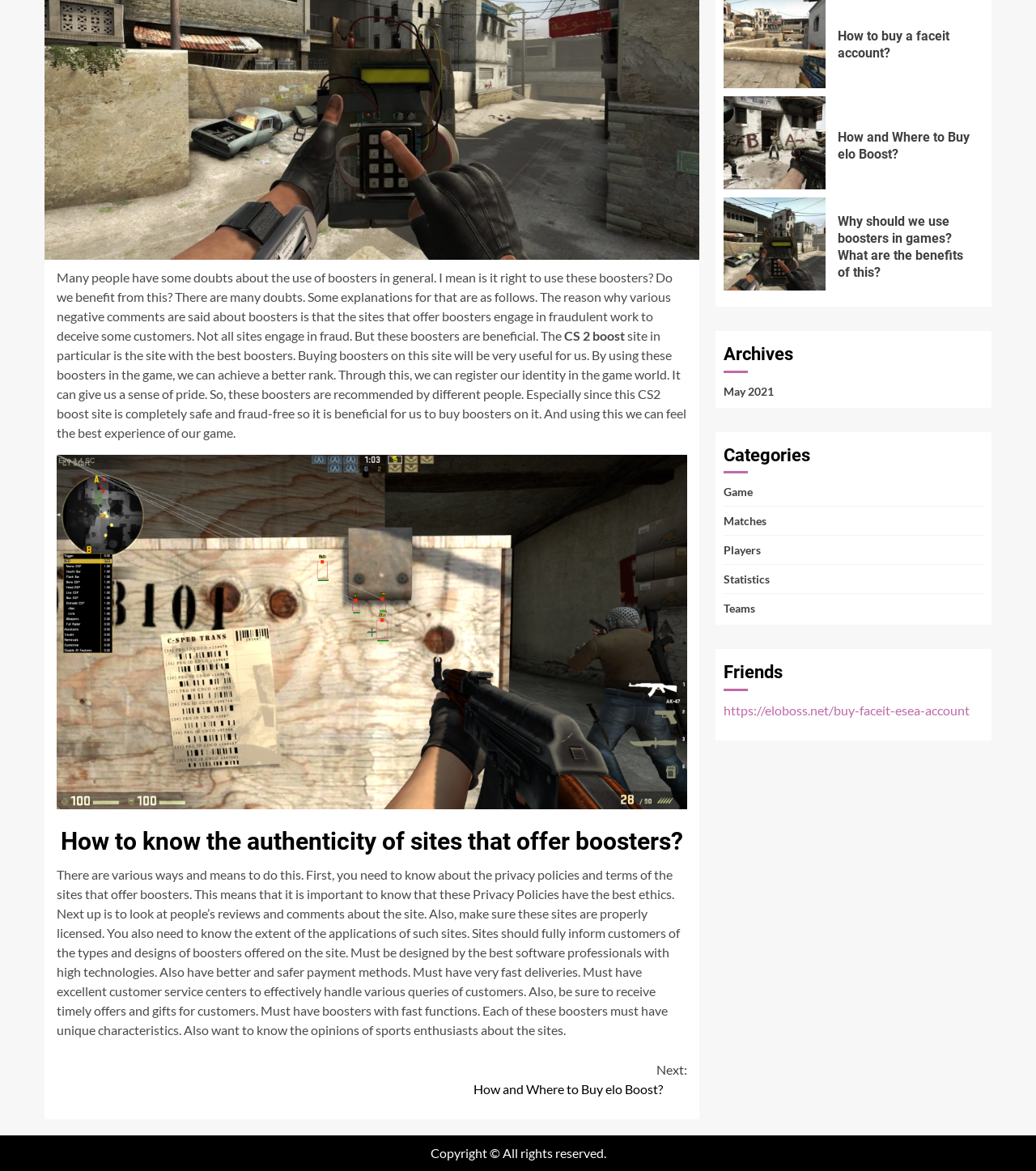Given the element description "Game" in the screenshot, predict the bounding box coordinates of that UI element.

[0.698, 0.414, 0.727, 0.426]